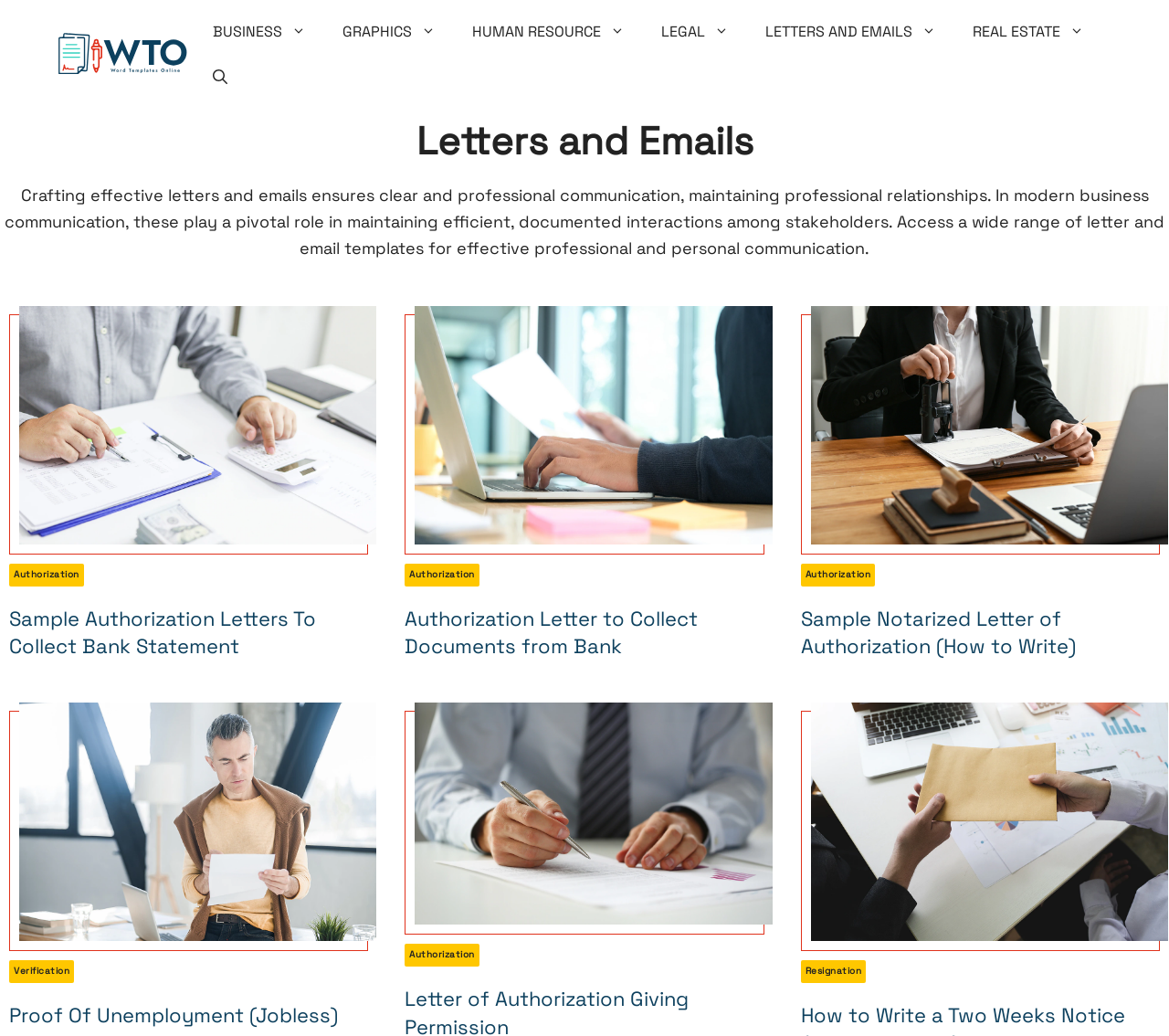What is the purpose of the 'Open Search Bar' link?
Please answer using one word or phrase, based on the screenshot.

To search for templates